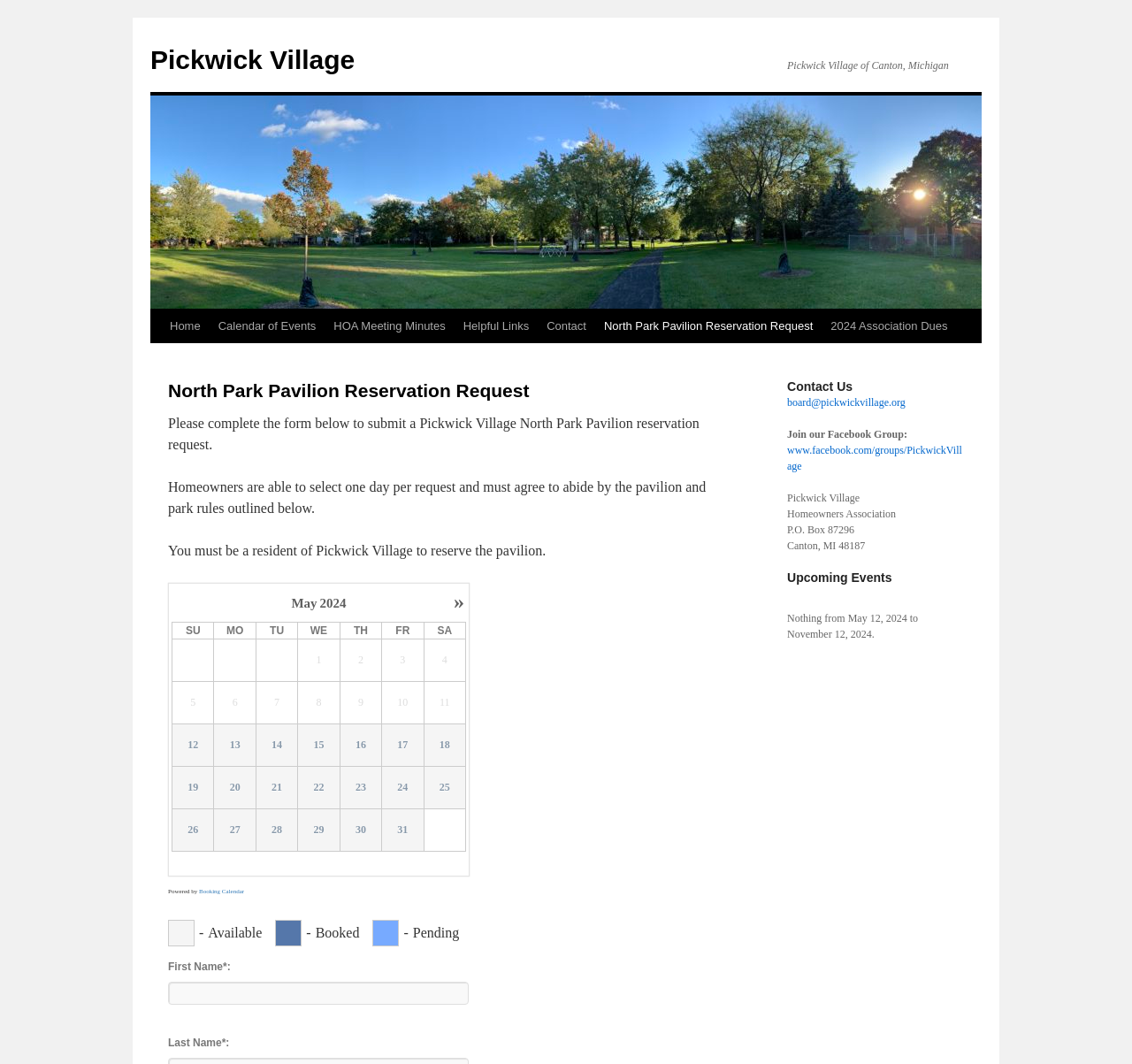How many days can a homeowner select per request?
Based on the screenshot, answer the question with a single word or phrase.

One day